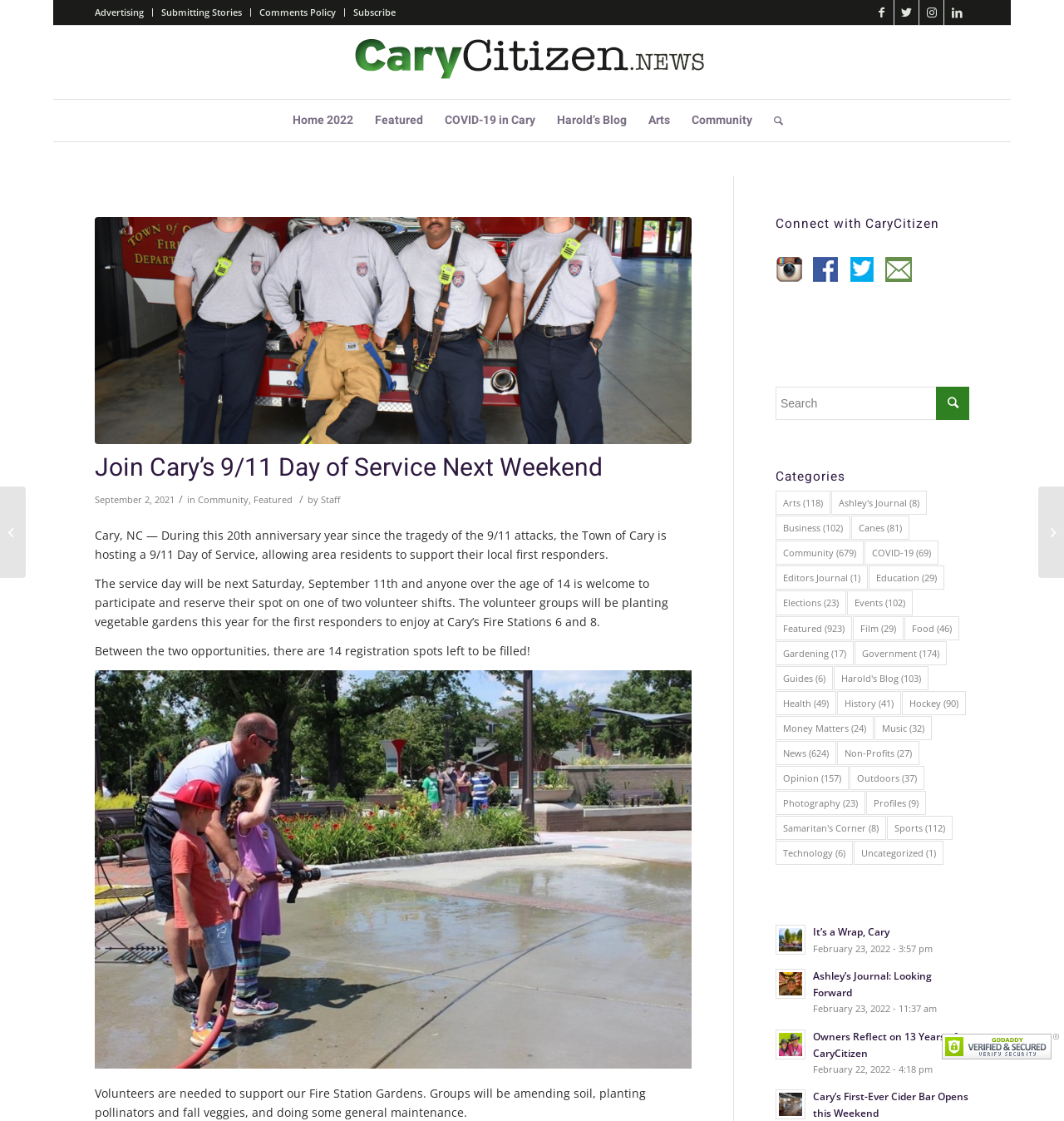Find the bounding box coordinates of the area to click in order to follow the instruction: "Connect with CaryCitizen on Instagram".

[0.729, 0.24, 0.754, 0.254]